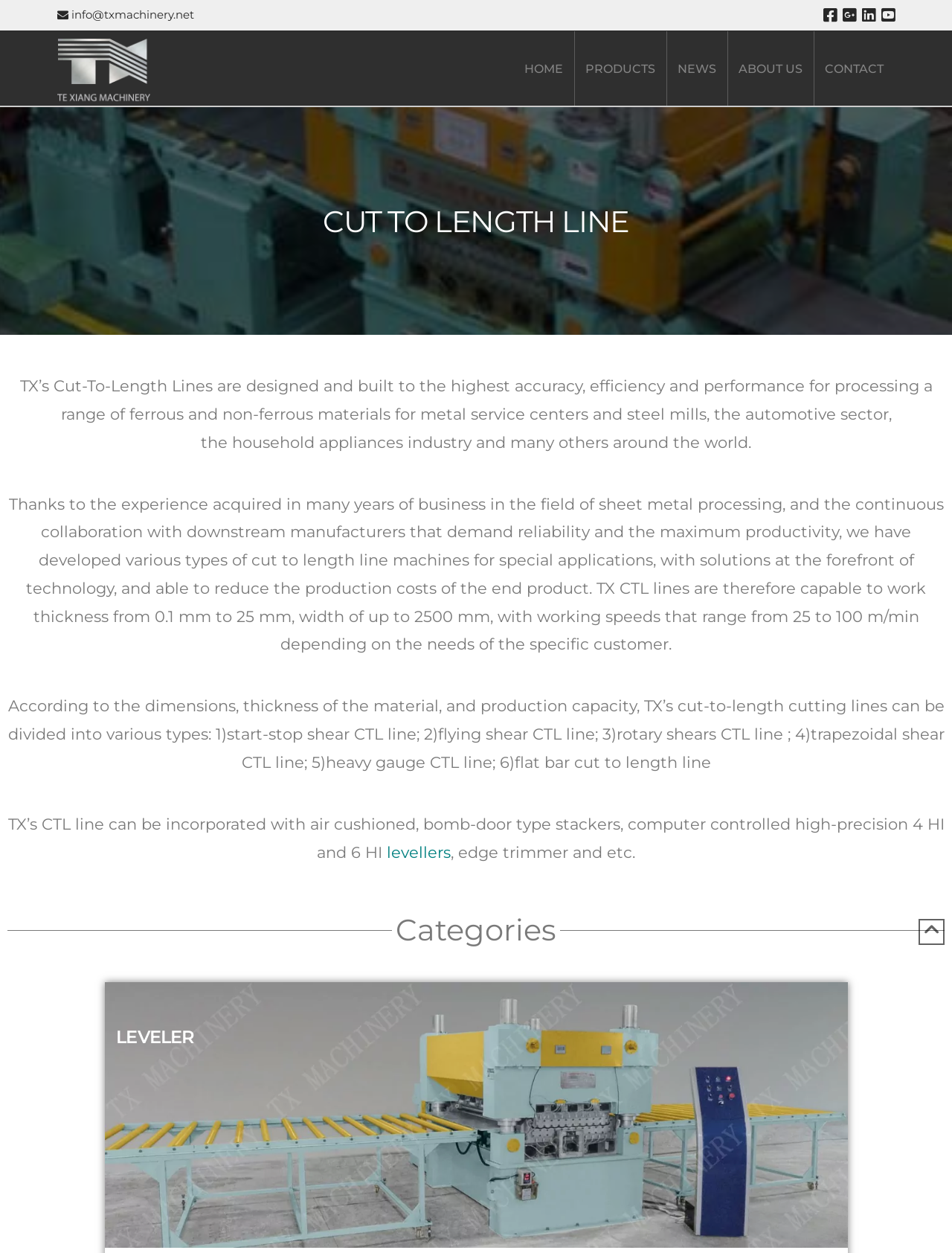Find the bounding box coordinates of the element I should click to carry out the following instruction: "Learn more about LEVELER".

[0.122, 0.817, 0.879, 0.837]